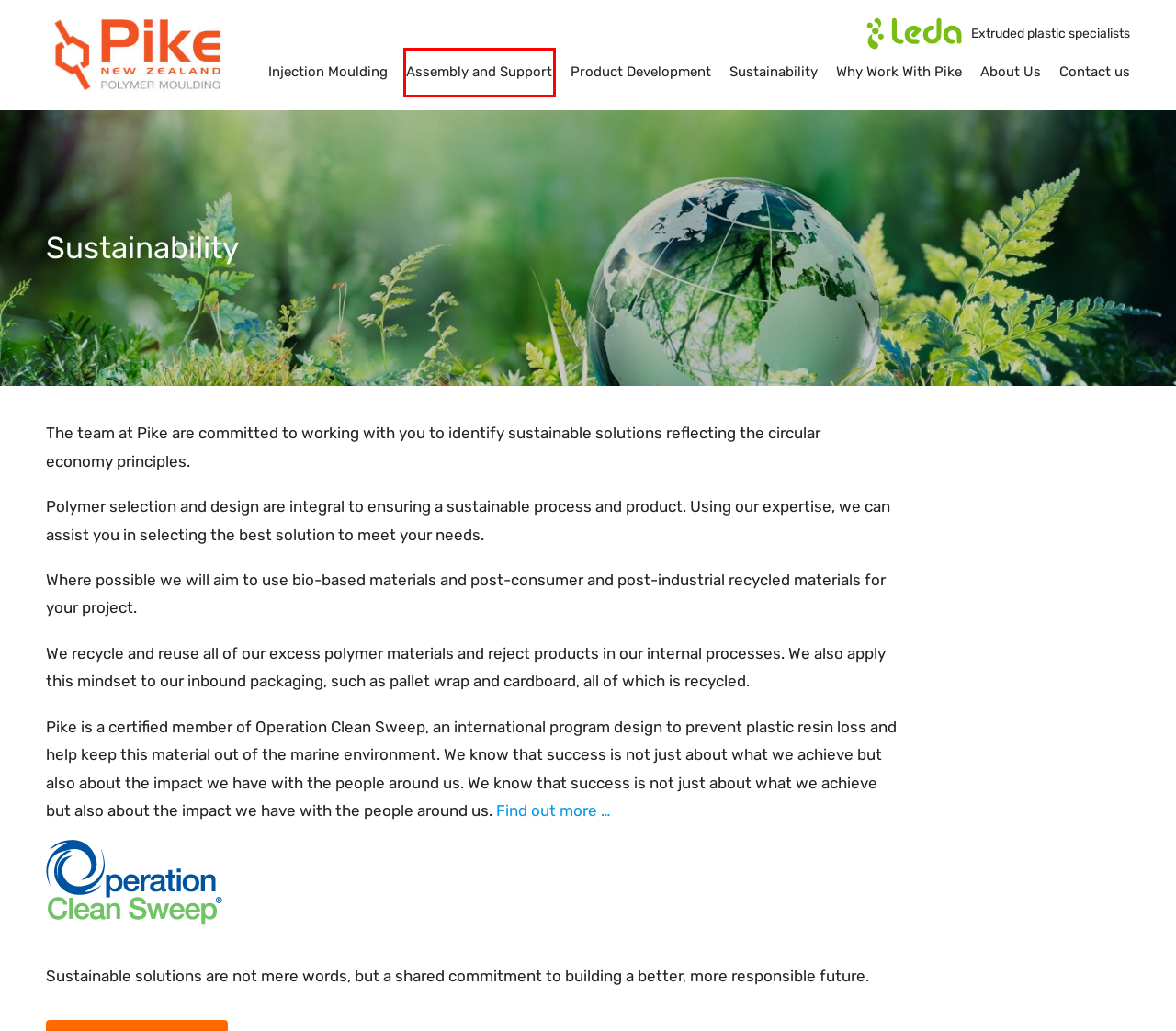A screenshot of a webpage is given, marked with a red bounding box around a UI element. Please select the most appropriate webpage description that fits the new page after clicking the highlighted element. Here are the candidates:
A. Injection Moulding – Pike NZ
B. Why Work With Pike – Pike NZ
C. About Us – Pike NZ
D. Operation Clean Sweep - Operation Clean Sweep
E. Assembly and Support – Pike NZ
F. Contact Us – Pike NZ
G. Product Development – Pike NZ
H. Pike NZ

E